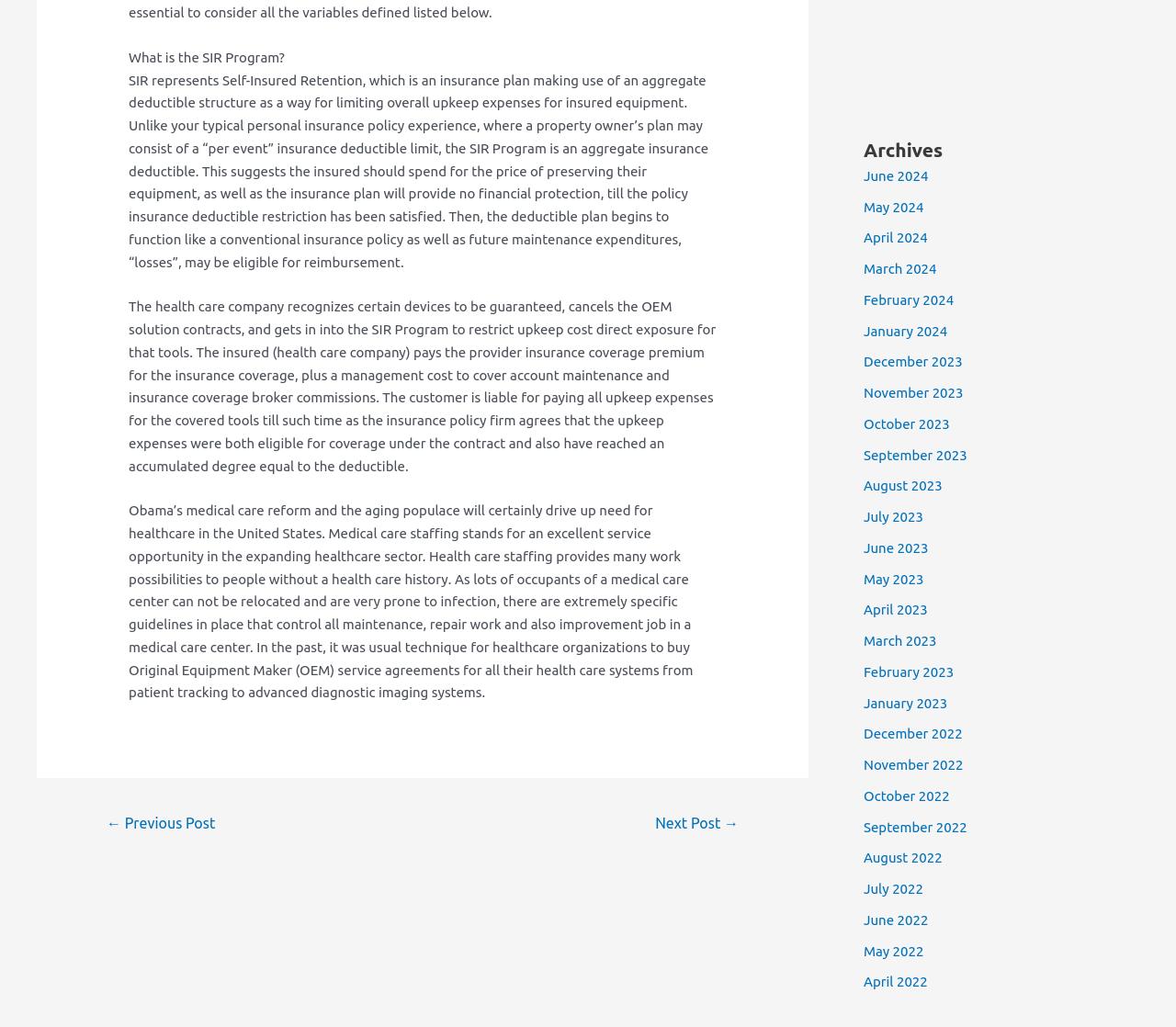Please locate the clickable area by providing the bounding box coordinates to follow this instruction: "go to next post".

[0.538, 0.786, 0.647, 0.82]